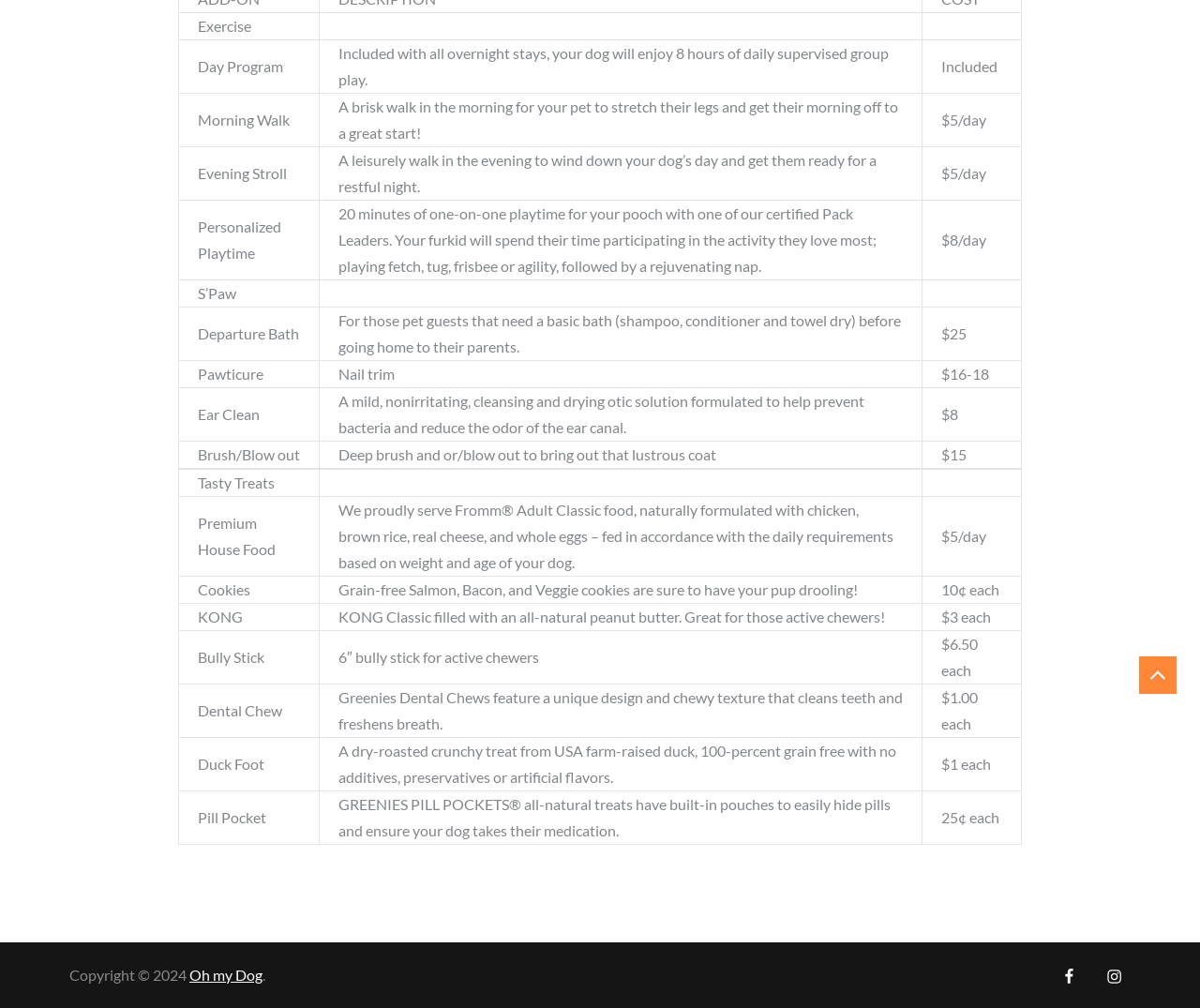Determine the bounding box coordinates for the UI element matching this description: "Oh my Dog".

[0.158, 0.958, 0.219, 0.976]